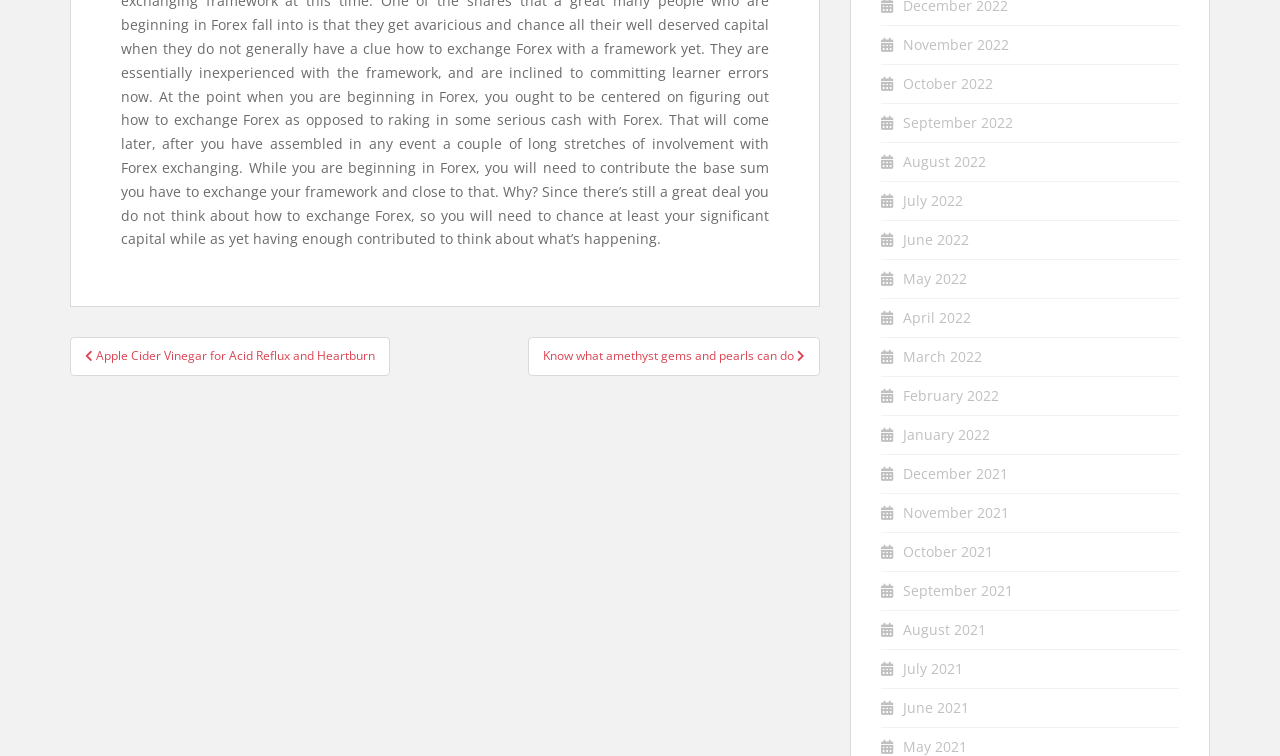Please identify the bounding box coordinates of the clickable area that will fulfill the following instruction: "View posts from January 2022". The coordinates should be in the format of four float numbers between 0 and 1, i.e., [left, top, right, bottom].

[0.705, 0.562, 0.773, 0.588]